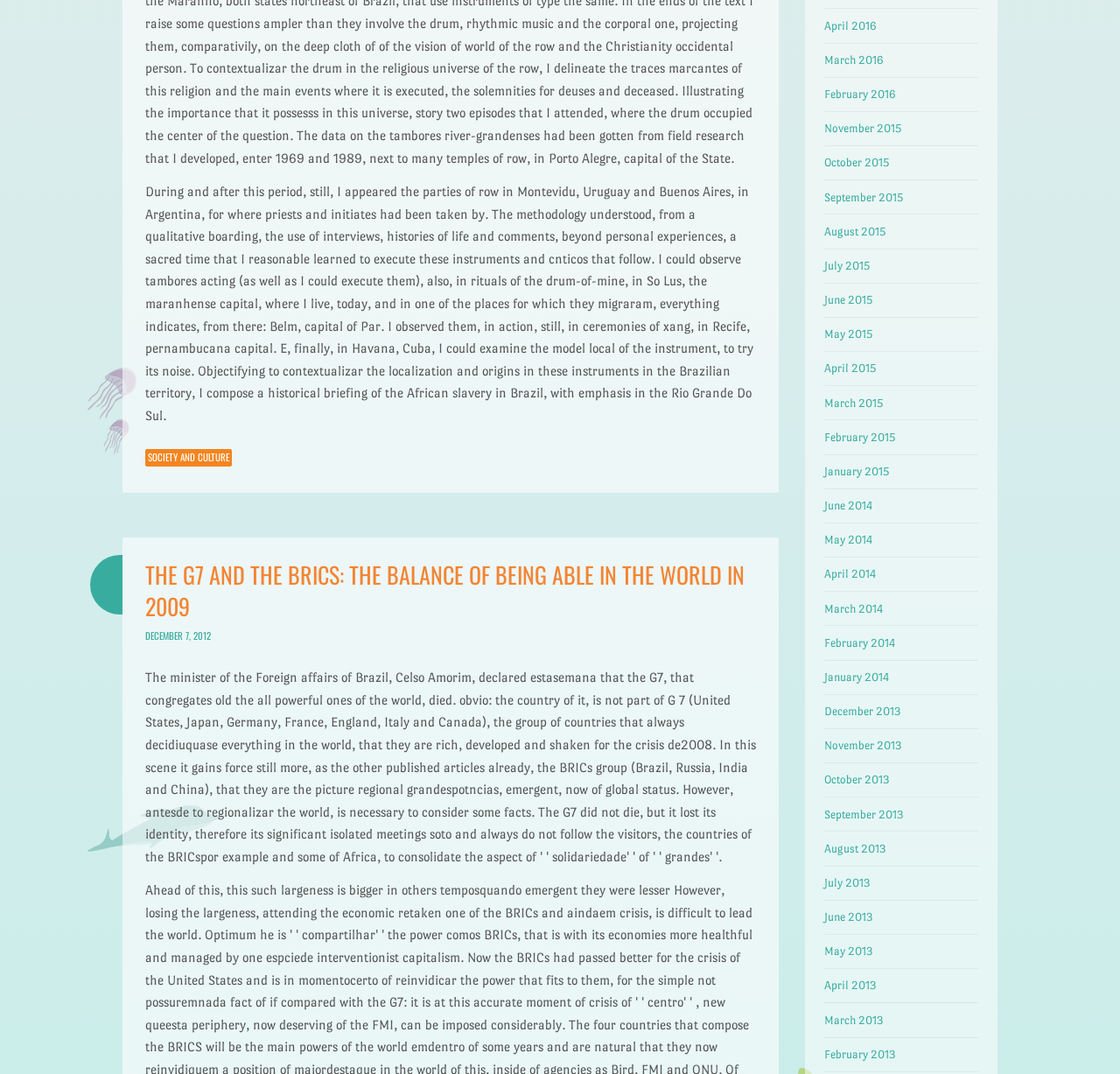Please identify the bounding box coordinates of the element that needs to be clicked to execute the following command: "Read the article titled 'THE G7 AND THE BRICS: THE BALANCE OF BEING ABLE IN THE WORLD IN 2009'". Provide the bounding box using four float numbers between 0 and 1, formatted as [left, top, right, bottom].

[0.129, 0.521, 0.675, 0.58]